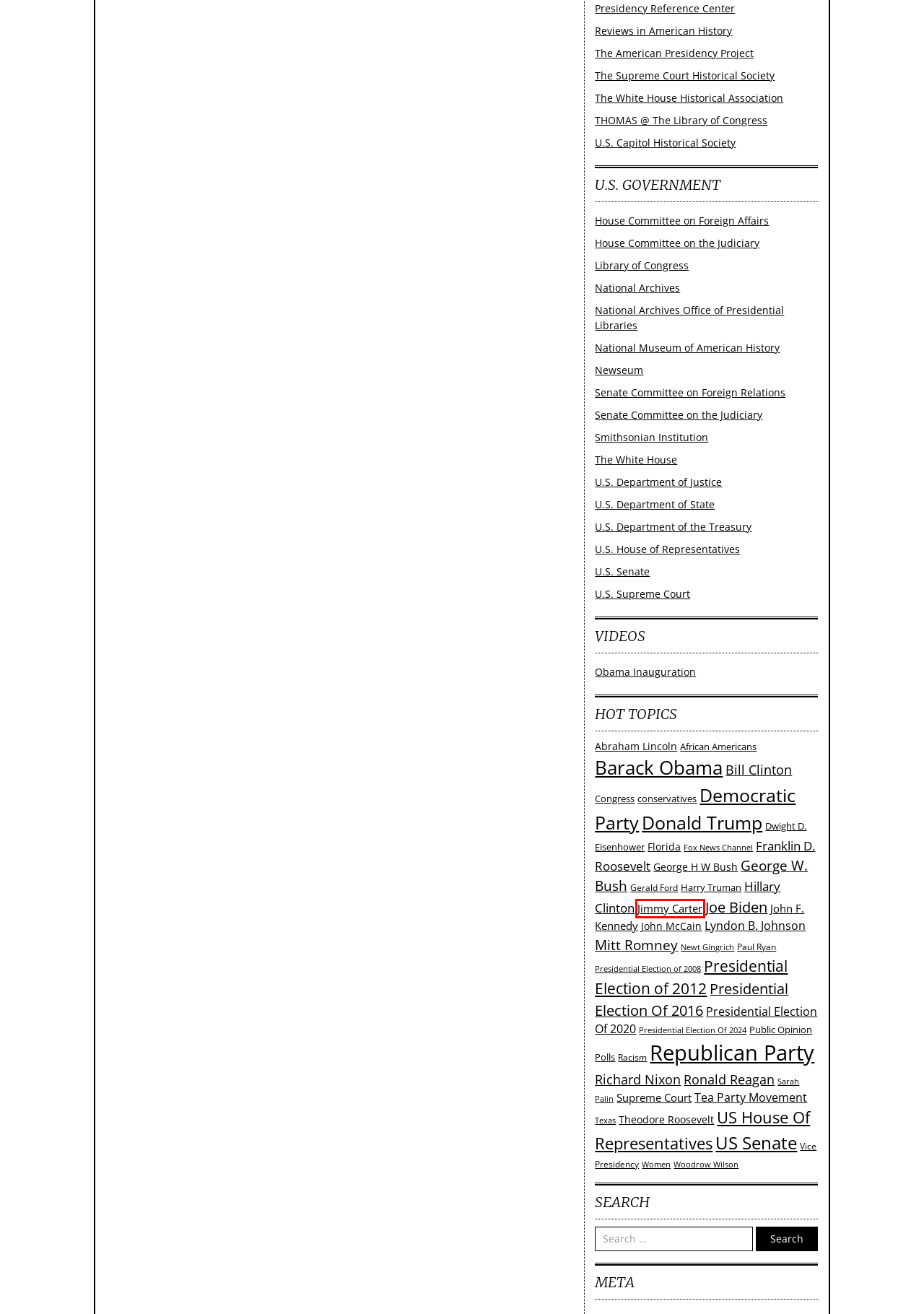You have a screenshot of a webpage with a red bounding box around an element. Identify the webpage description that best fits the new page that appears after clicking the selected element in the red bounding box. Here are the candidates:
A. The White House
B. Jimmy Carter – The Progressive Professor
C. Presidential Election Of 2024 – The Progressive Professor
D. Harry Truman – The Progressive Professor
E. Inauguration Video – The Progressive Professor
F. Woodrow Wilson – The Progressive Professor
G. Hillary Clinton – The Progressive Professor
H. Public Opinion Polls – The Progressive Professor

B